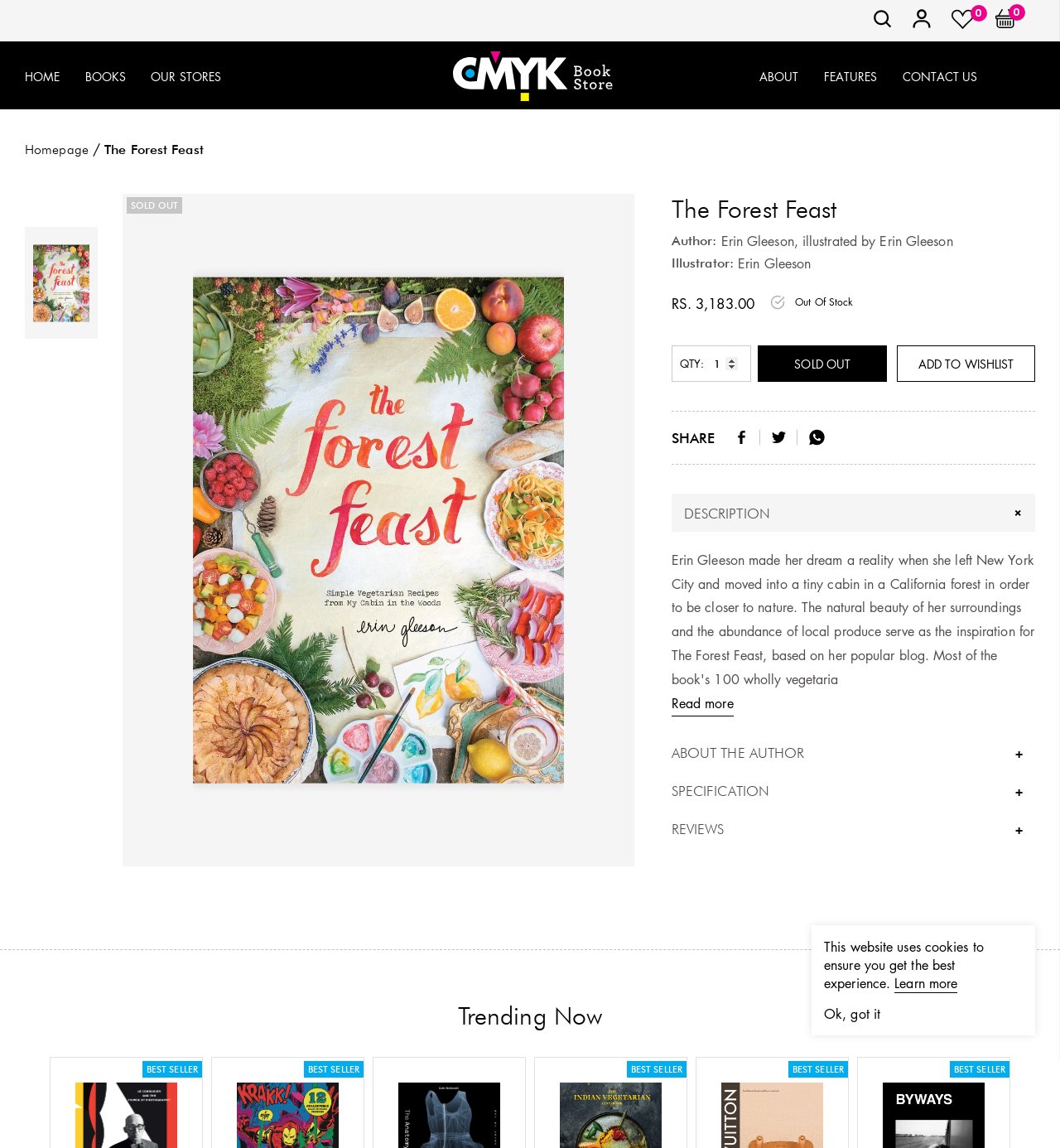Determine the coordinates of the bounding box that should be clicked to complete the instruction: "Share on social media". The coordinates should be represented by four float numbers between 0 and 1: [left, top, right, bottom].

[0.689, 0.371, 0.71, 0.391]